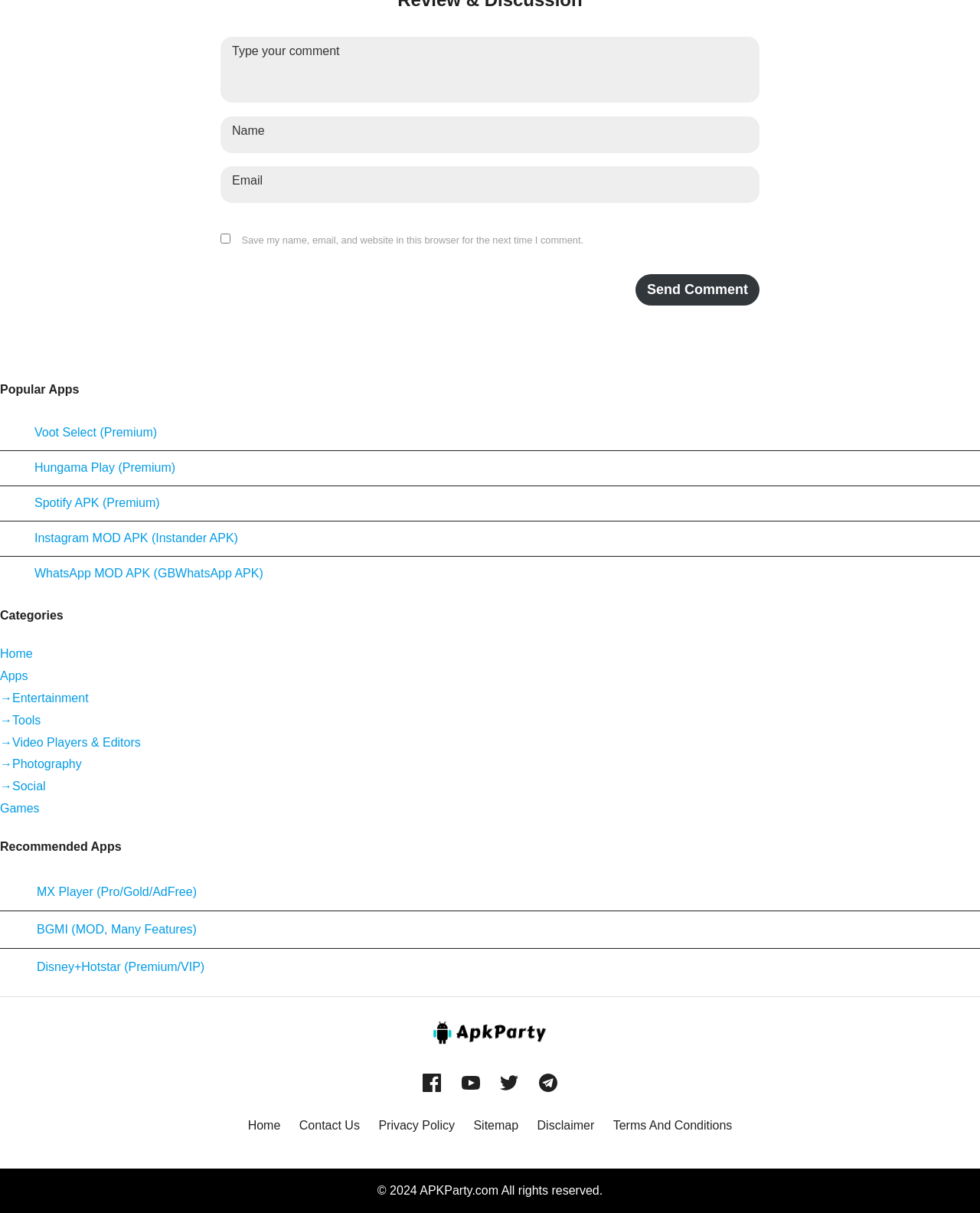What is the category of the 'Video Players & Editors' link?
Based on the screenshot, give a detailed explanation to answer the question.

The 'Video Players & Editors' link is present in the 'Categories' section, which suggests that it is a category for apps, and users can click on it to view apps related to video players and editors.